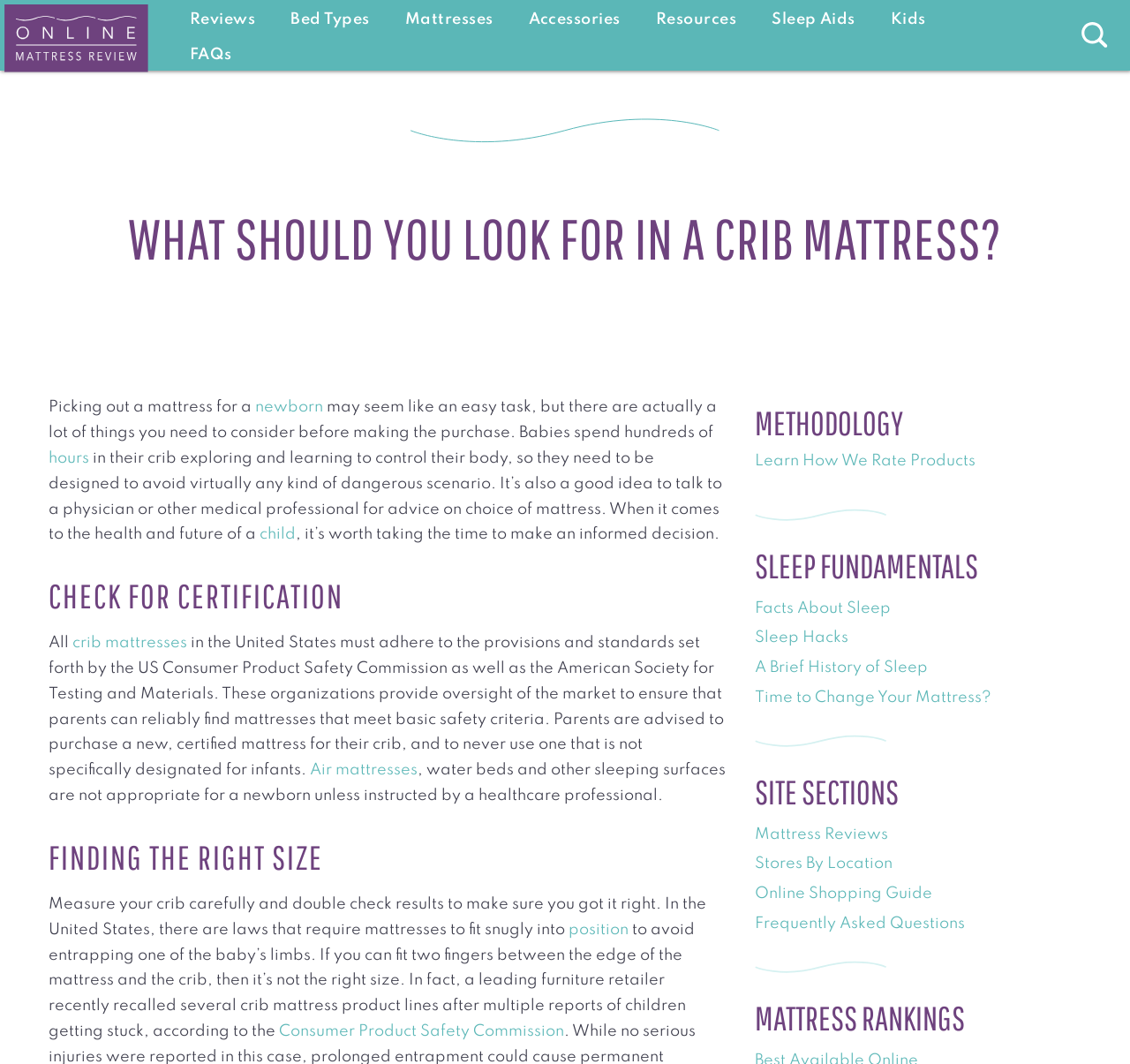Bounding box coordinates should be provided in the format (top-left x, top-left y, bottom-right x, bottom-right y) with all values between 0 and 1. Identify the bounding box for this UI element: Allow

None